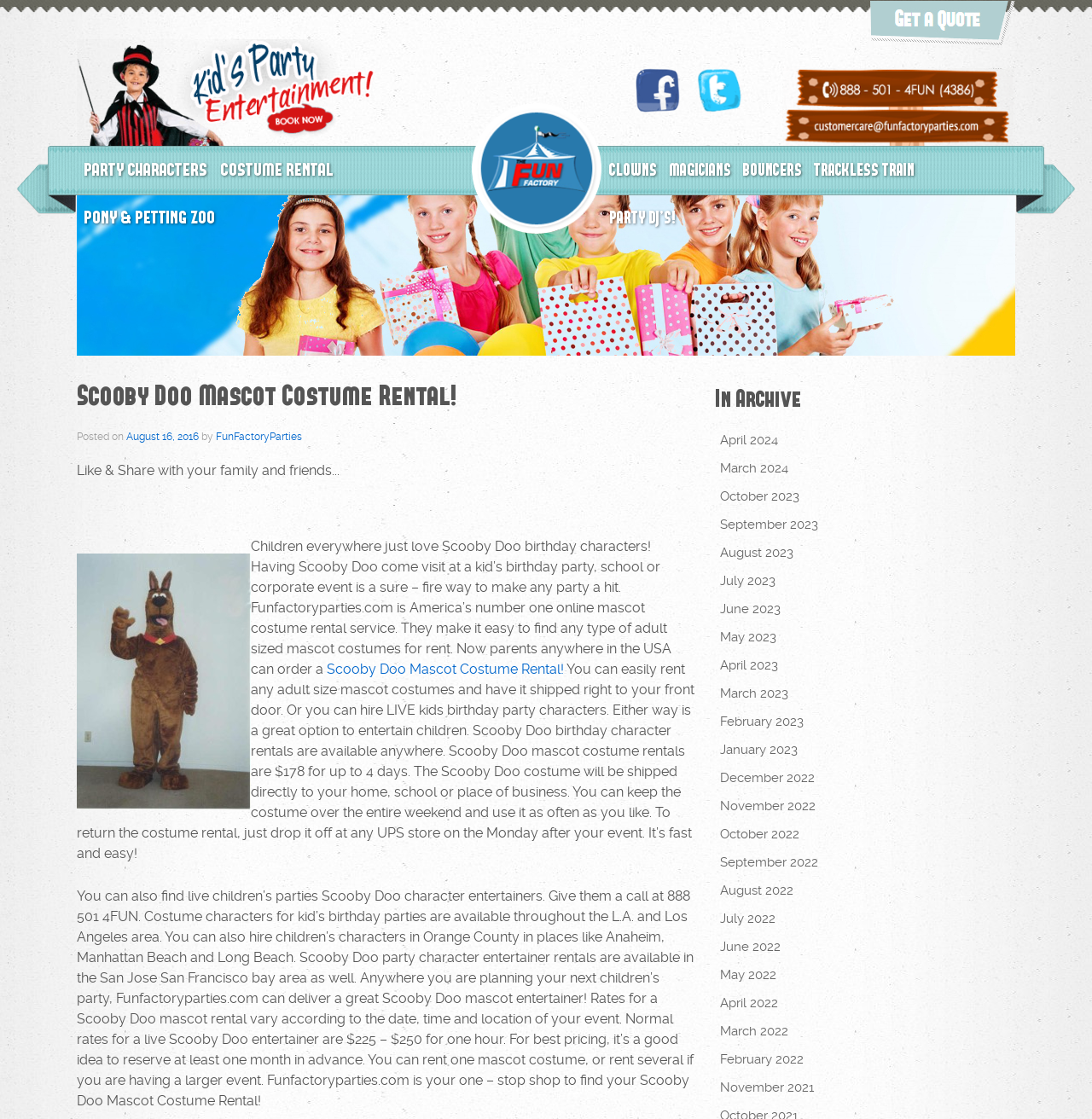Produce a meticulous description of the webpage.

This webpage is about Scooby Doo Mascot Costume Rental for kids' birthday parties and events. At the top, there is an image of "Top Entertainment" and social media sharing links, including Facebook and Twitter. Below that, there are several links to different party character categories, such as "PARTY CHARACTERS", "COSTUME RENTAL", "PONY & PETTING ZOO", and more.

On the left side, there is a large image of a Scooby Doo mascot costume, and above it, there is a heading that reads "Scooby Doo Mascot Costume Rental!" with a posted date and author information. Below the image, there is a paragraph of text that describes the benefits of renting a Scooby Doo mascot costume for kids' parties and events.

Further down, there is another paragraph of text that provides more details about the rental process, including pricing and availability. It also mentions that live Scooby Doo character entertainers are available for hire in various locations, including Los Angeles, Orange County, and the San Jose San Francisco bay area.

On the right side, there is a section titled "In Archive" with links to various months and years, suggesting that the website has a blog or news section with archived articles.

Overall, the webpage is focused on promoting Scooby Doo mascot costume rentals and live character entertainment services for kids' parties and events.